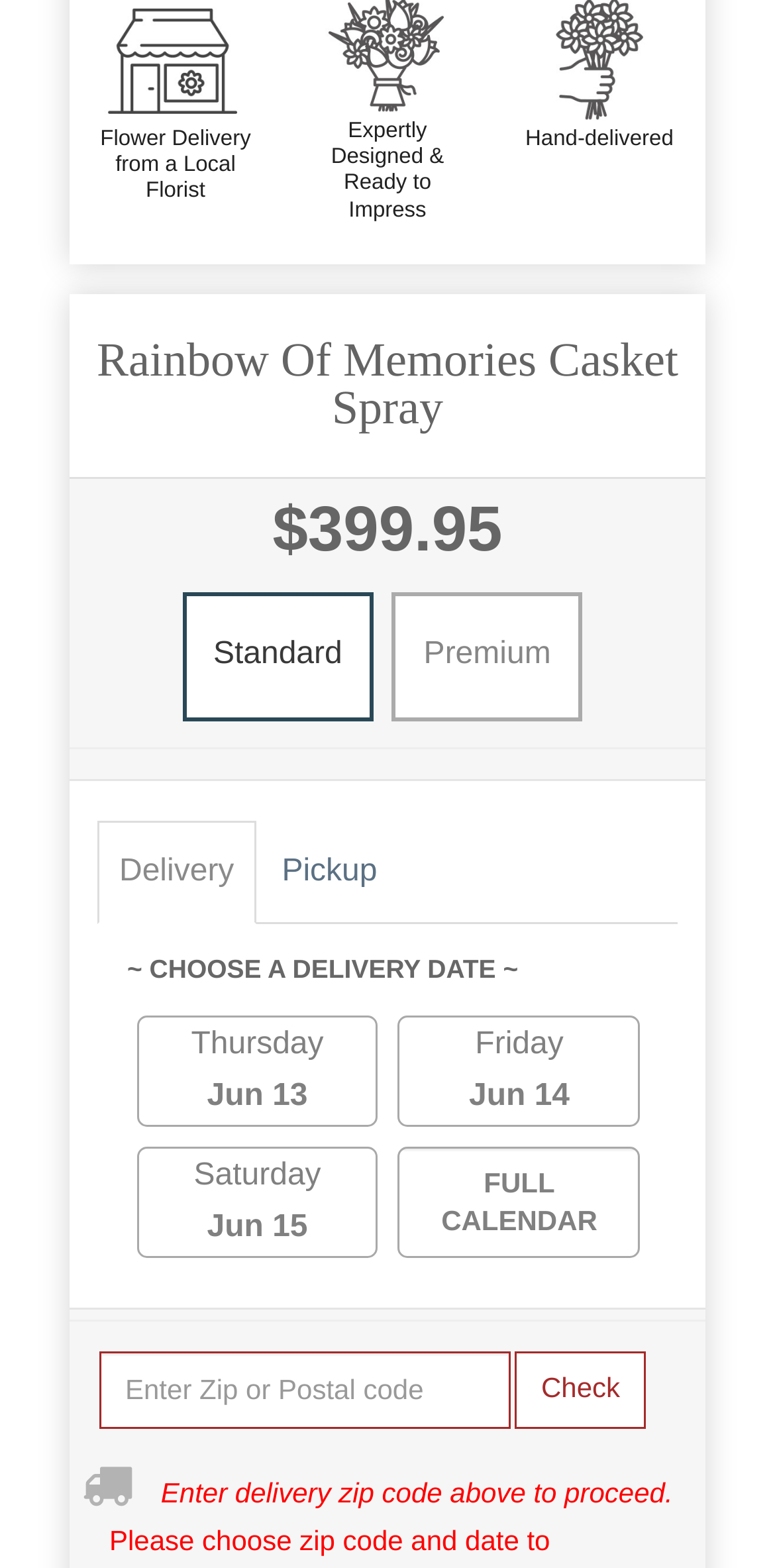Extract the bounding box of the UI element described as: "SaturdayJun 15".

[0.217, 0.732, 0.447, 0.8]